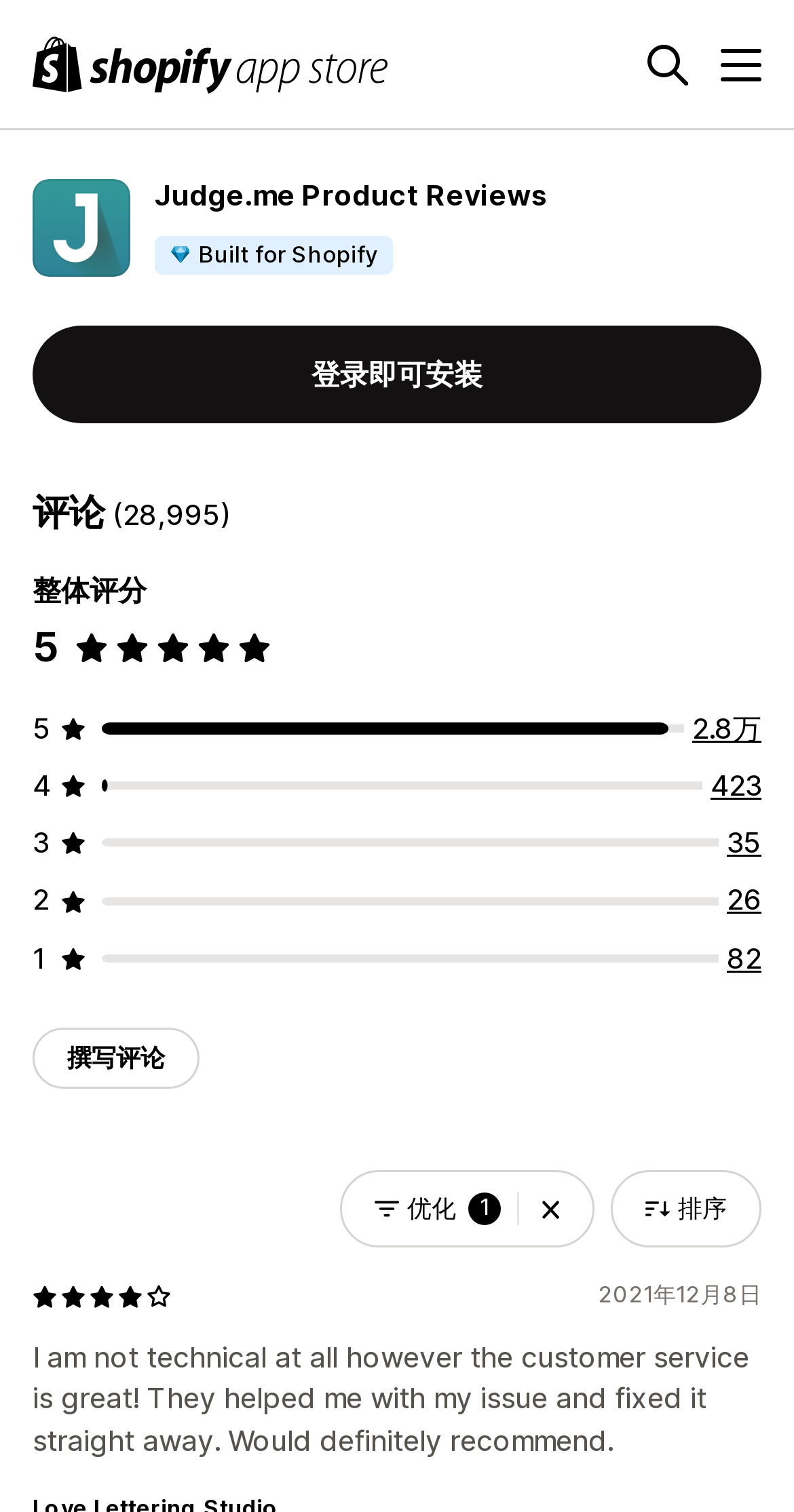Please reply to the following question using a single word or phrase: 
What is the customer service like according to the review?

Great